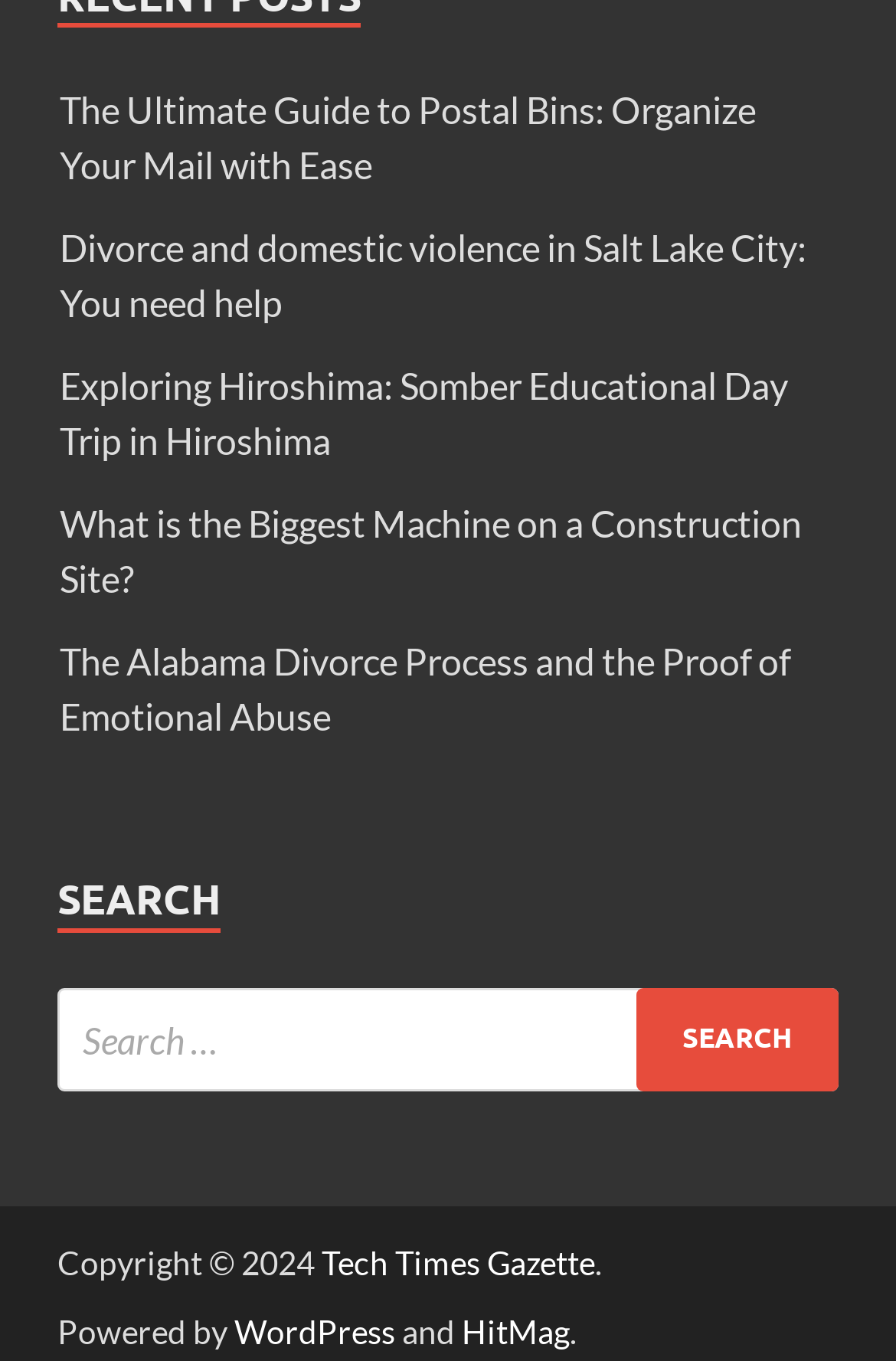Specify the bounding box coordinates of the element's area that should be clicked to execute the given instruction: "Search for something". The coordinates should be four float numbers between 0 and 1, i.e., [left, top, right, bottom].

[0.064, 0.725, 0.936, 0.801]